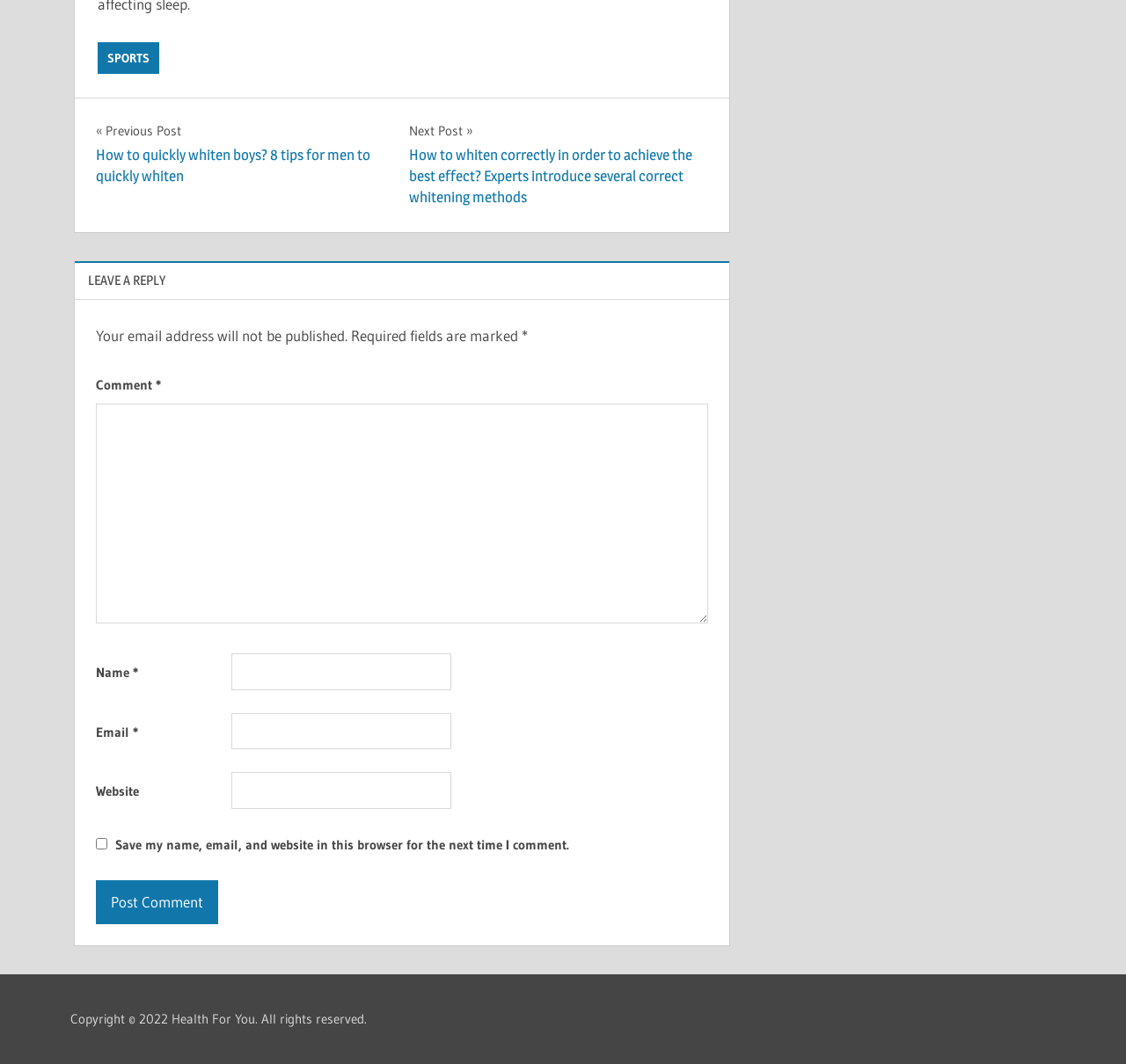Answer briefly with one word or phrase:
What is the purpose of the checkbox in the comment section?

To save user information